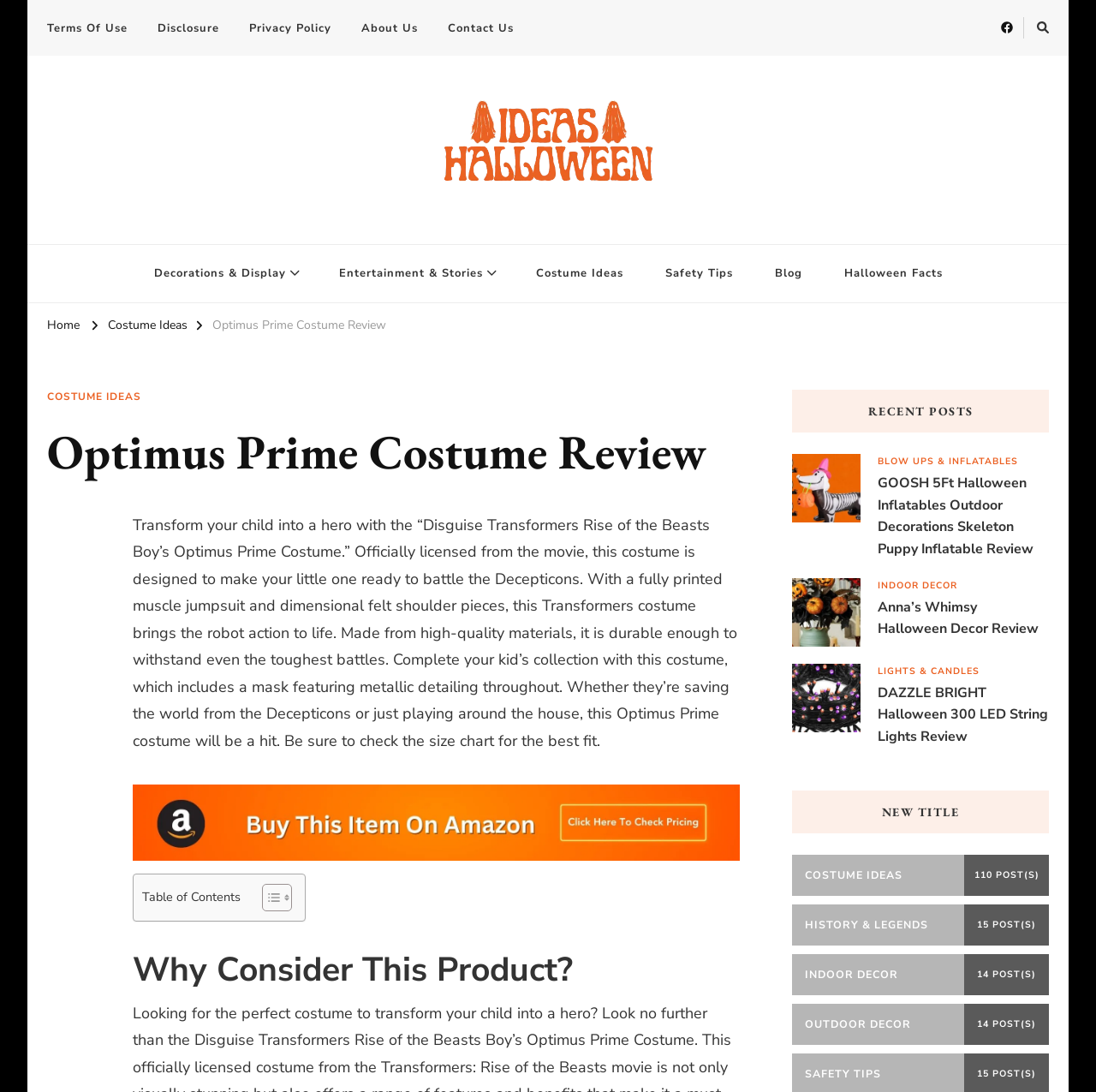Give a detailed account of the webpage.

This webpage is a review of the Disguise Transformers Optimus Prime Costume, specifically designed for Halloween. At the top of the page, there is a navigation menu with links to "Terms Of Use", "Disclosure", "Privacy Policy", "About Us", and "Contact Us". On the right side of the page, there is a search bar and a button to expand or collapse the menu.

Below the navigation menu, there is a header section with a link to "Halloween ideas" and an image with the same text. The header also includes a tagline "Unveiling the Spirit of Halloween, One Idea at a Time." 

The main content of the page is divided into two sections. The left section has a list of categories, including "Decorations & Display", "Animatronics", "Archway", and more. Each category has a link to a related page. There is also a section for "Entertainment & Stories" with links to "Crafts", "Games", and other related topics.

The right section of the page is dedicated to the review of the Optimus Prime Costume. The review includes a heading, a brief description of the costume, and a detailed review of its features. The review also includes an image of the costume and a table of contents with links to different sections of the review.

Below the review, there is a section for "Recent Posts" with links to other Halloween-related articles, including reviews of Halloween inflatables, decorations, and lights. Each post has an image and a brief description.

At the bottom of the page, there are links to different categories, including "Costume Ideas", "History & Legends", "Indoor Decor", and "Outdoor Decor", each with a number of posts related to the category.